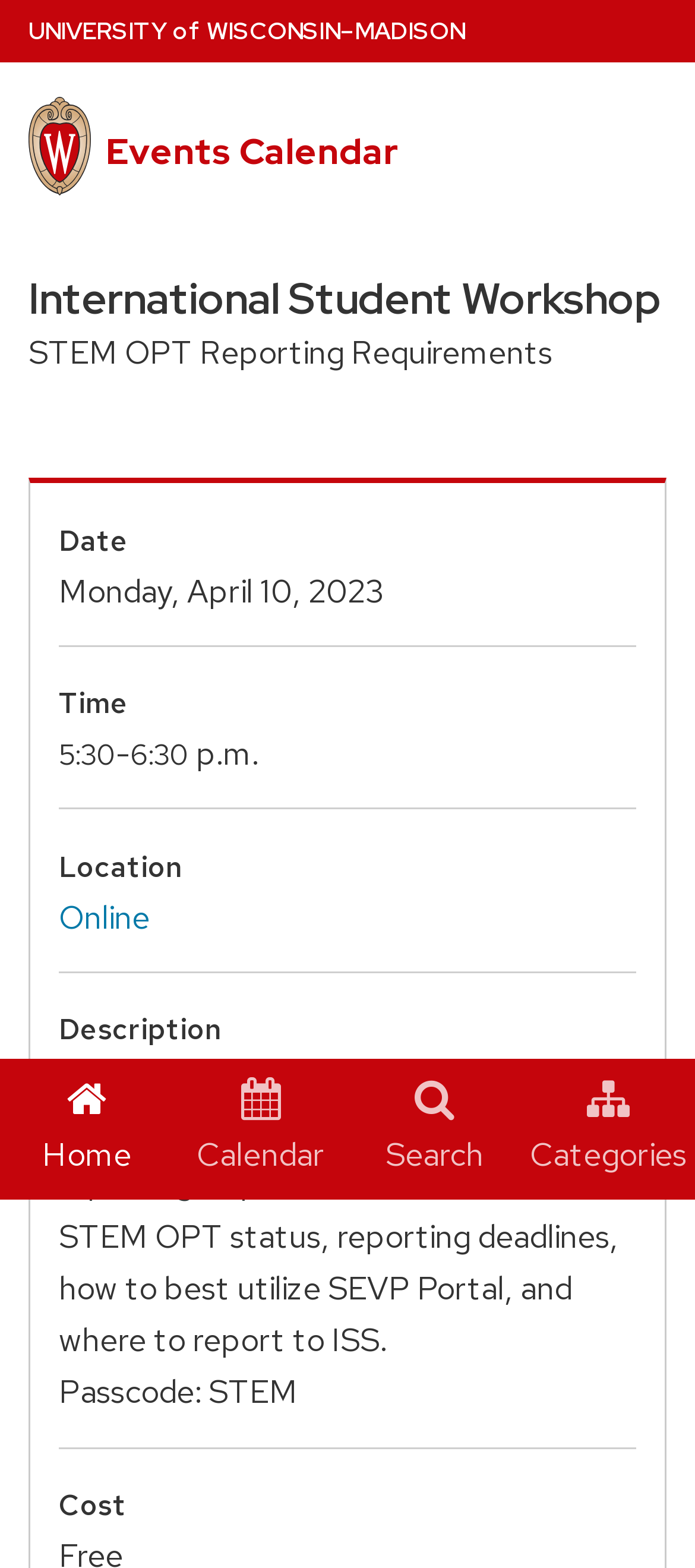Please specify the bounding box coordinates in the format (top-left x, top-left y, bottom-right x, bottom-right y), with all values as floating point numbers between 0 and 1. Identify the bounding box of the UI element described by: Events Calendar

[0.152, 0.082, 0.572, 0.112]